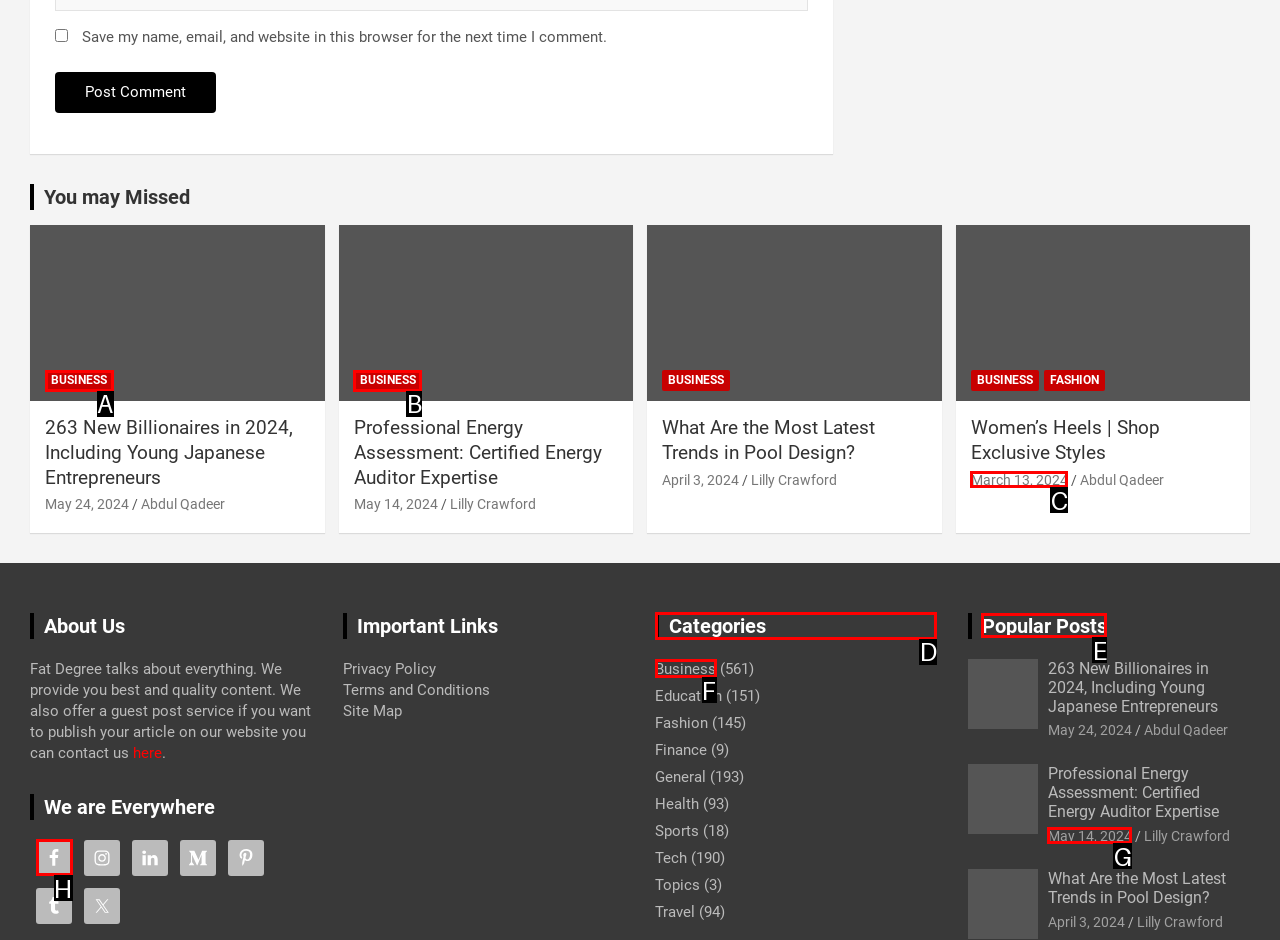Select the appropriate HTML element that needs to be clicked to finish the task: Check the categories
Reply with the letter of the chosen option.

D